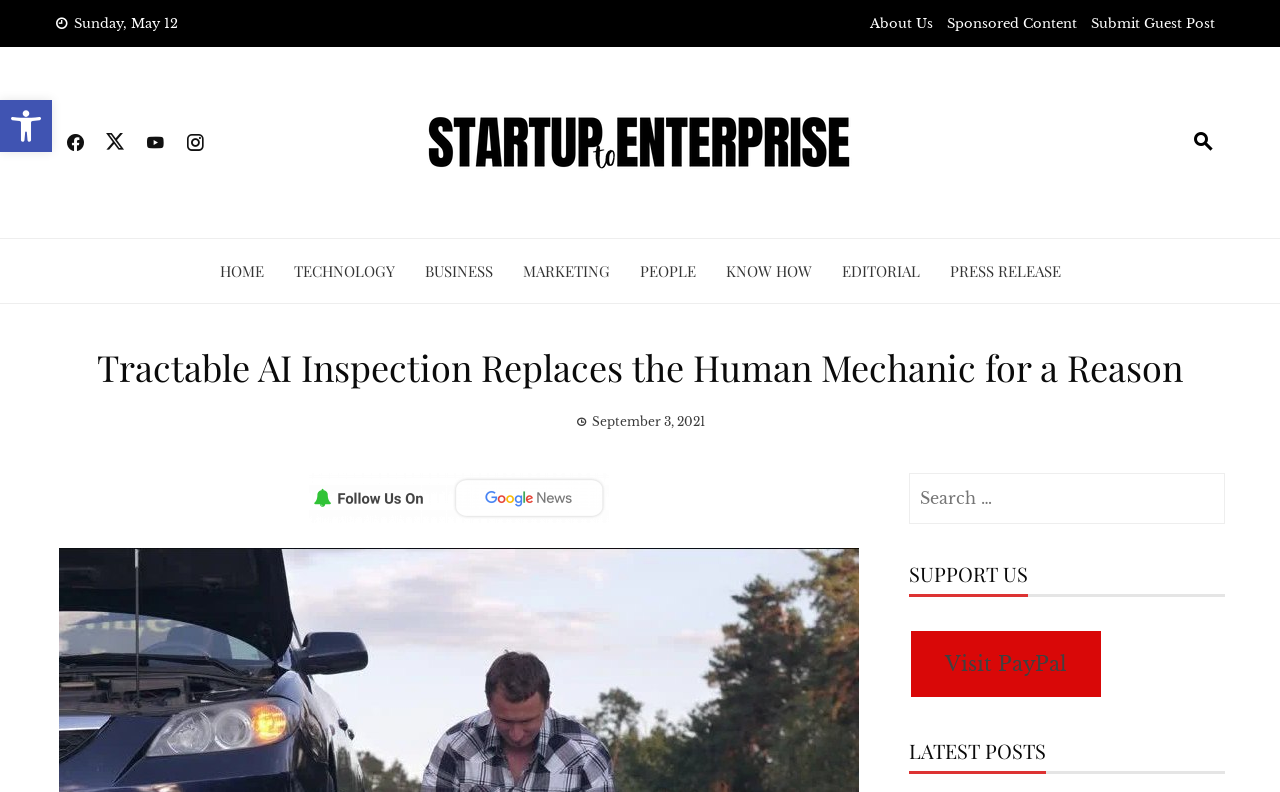Can you determine the bounding box coordinates of the area that needs to be clicked to fulfill the following instruction: "Read latest posts"?

[0.71, 0.935, 0.957, 0.977]